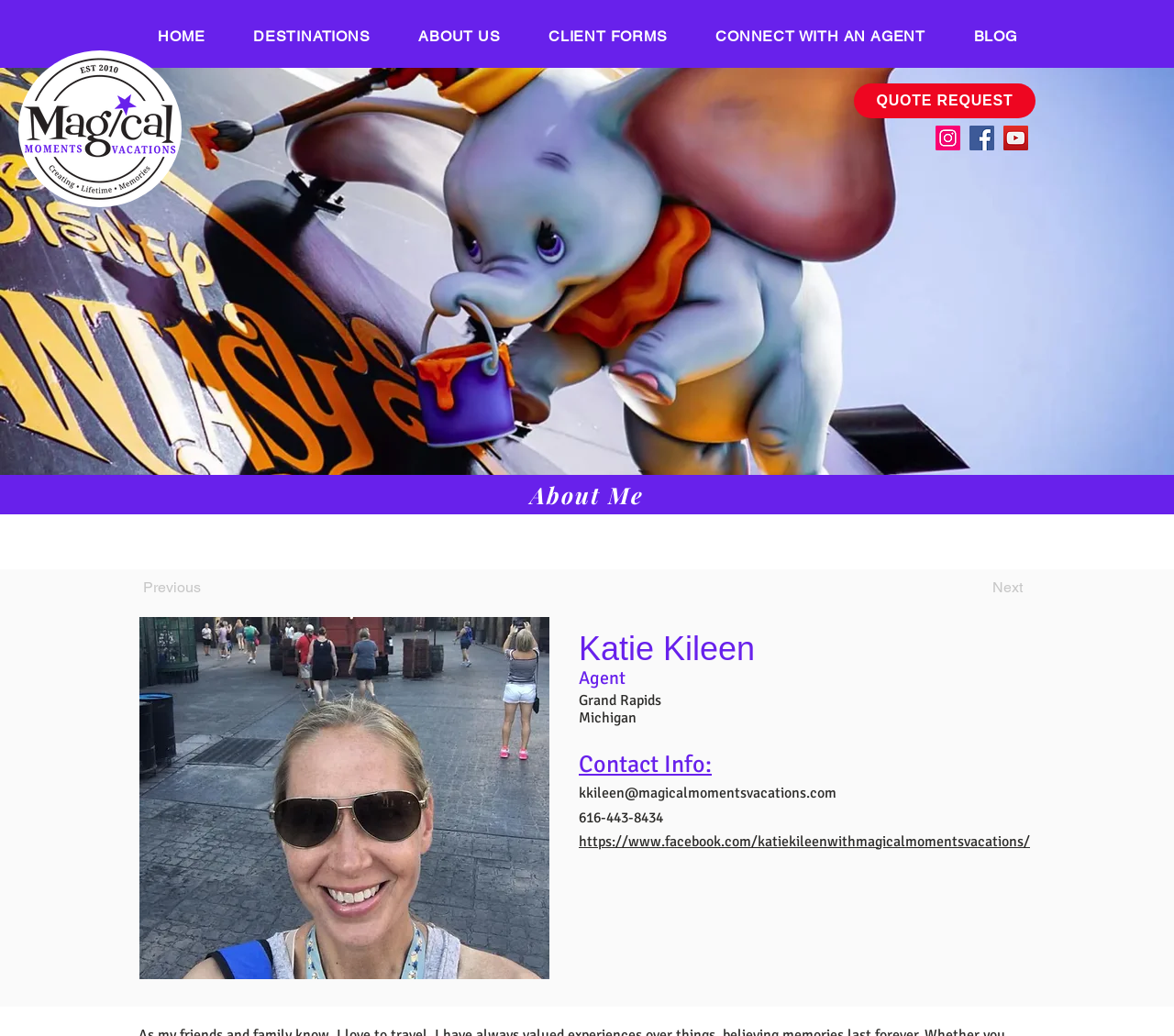Please find the bounding box coordinates of the element that you should click to achieve the following instruction: "Click the QUOTE REQUEST link". The coordinates should be presented as four float numbers between 0 and 1: [left, top, right, bottom].

[0.727, 0.081, 0.882, 0.114]